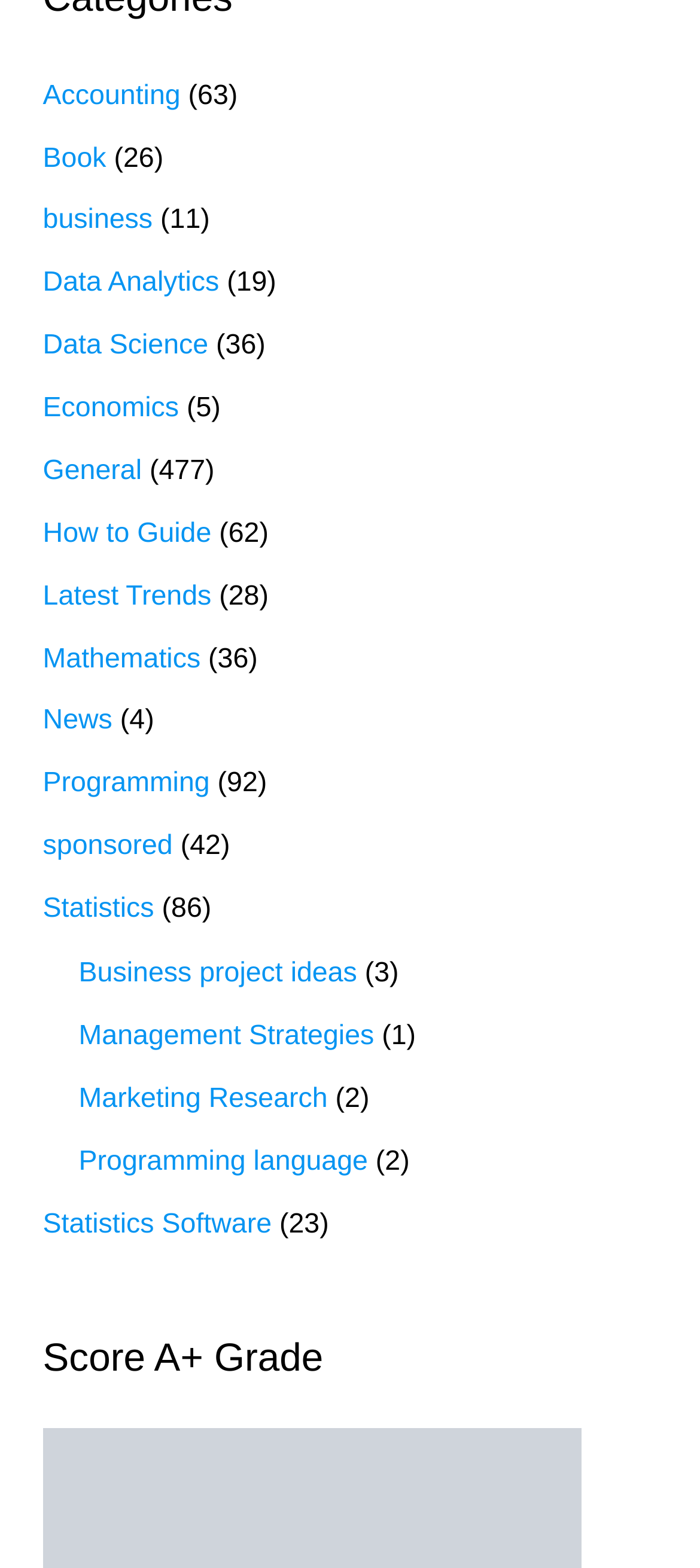What is the category with the most items?
Using the image as a reference, answer with just one word or a short phrase.

General